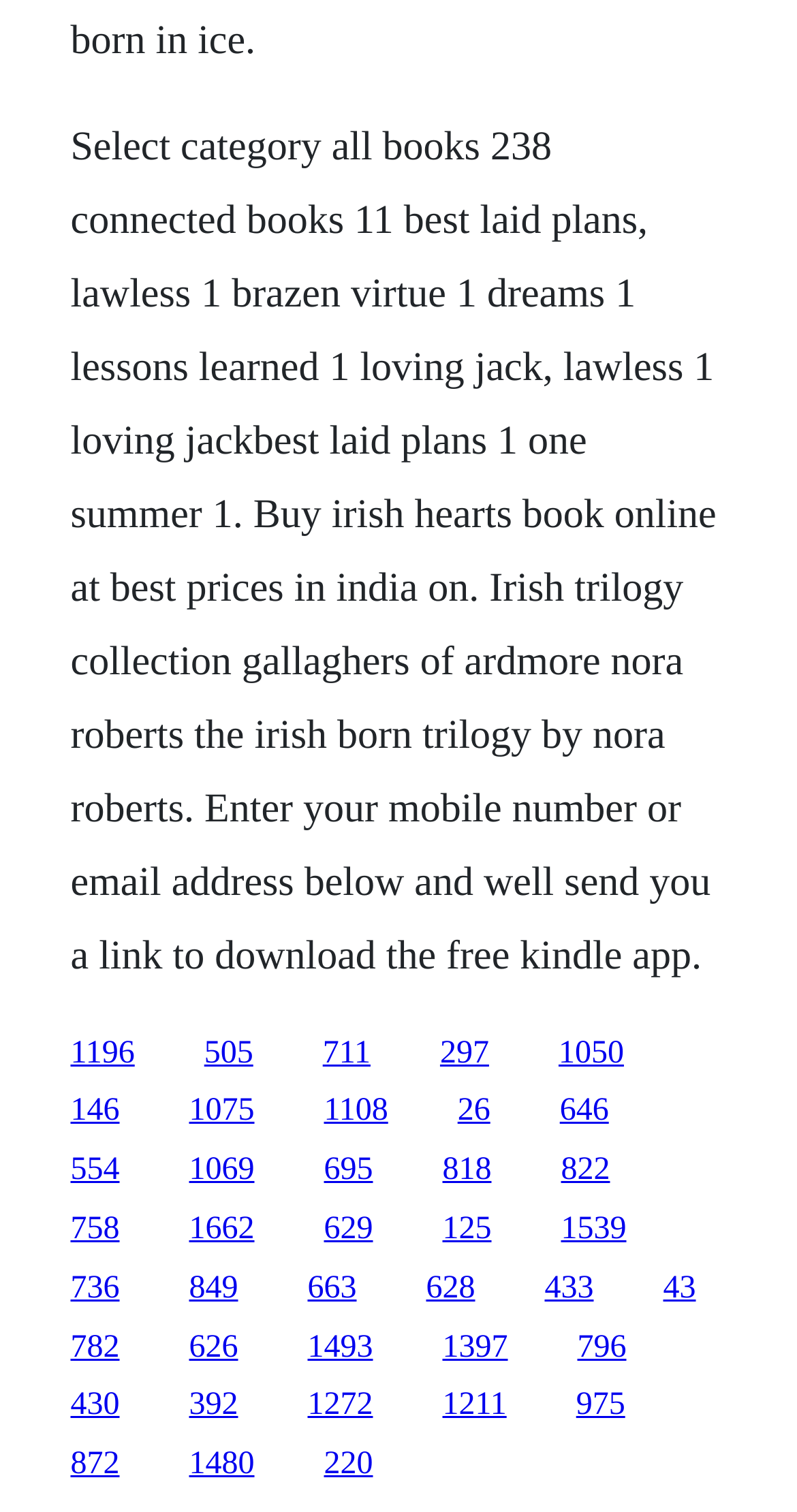Please give a one-word or short phrase response to the following question: 
How many links are available on the webpage?

30